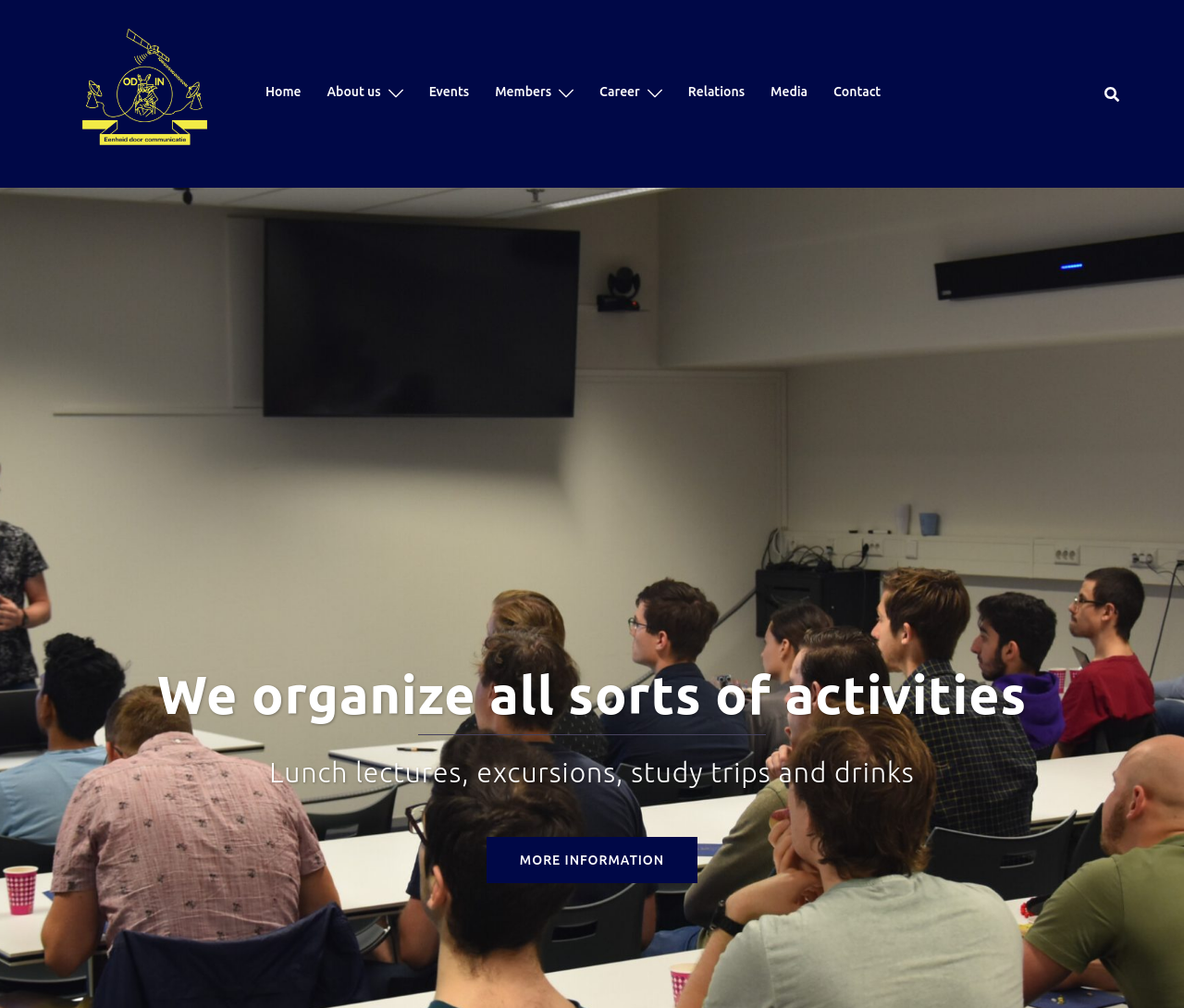Please find the bounding box for the UI element described by: "About us".

[0.276, 0.081, 0.322, 0.102]